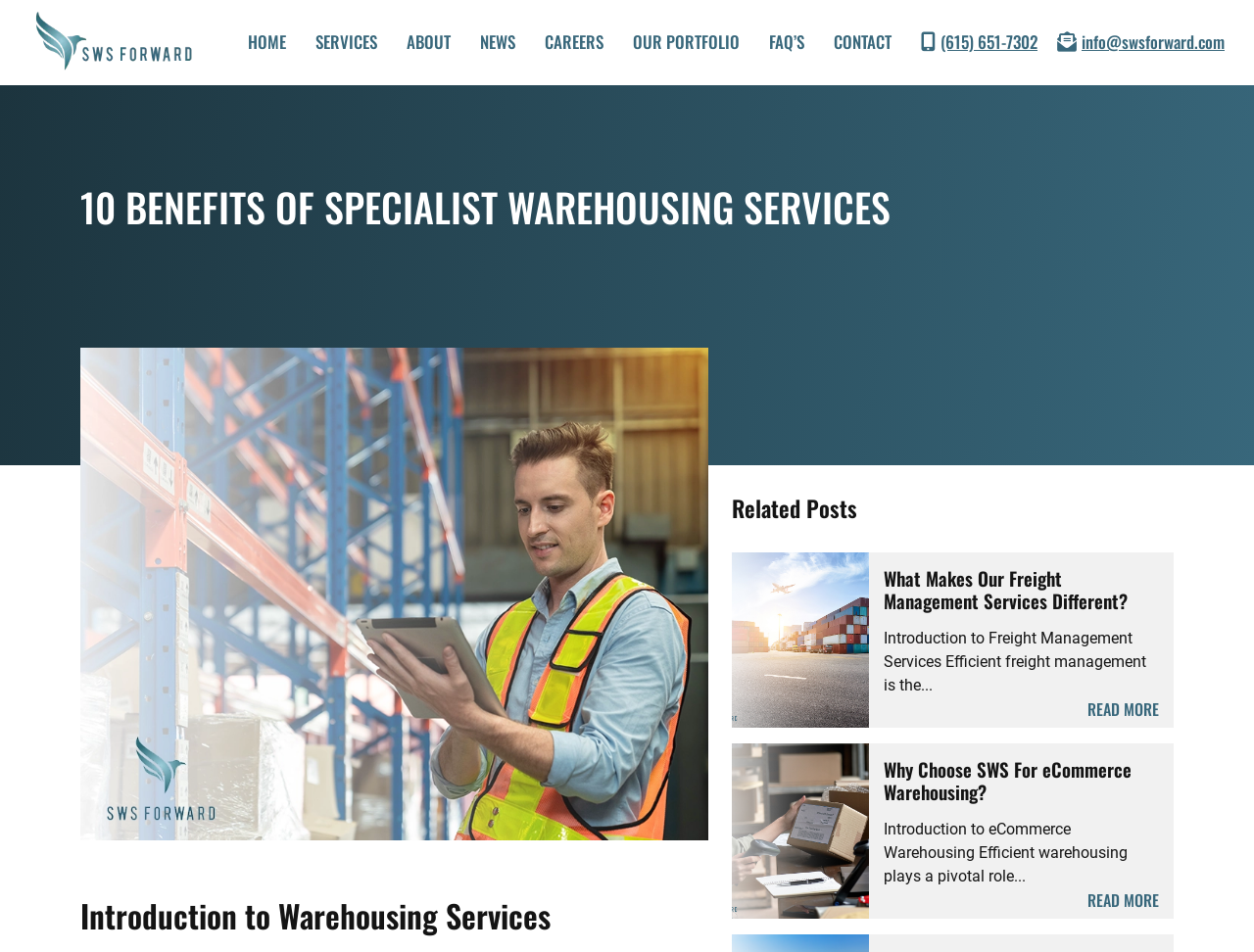Determine the bounding box coordinates of the clickable region to execute the instruction: "Learn more about eCommerce Warehousing". The coordinates should be four float numbers between 0 and 1, denoted as [left, top, right, bottom].

[0.867, 0.933, 0.924, 0.958]